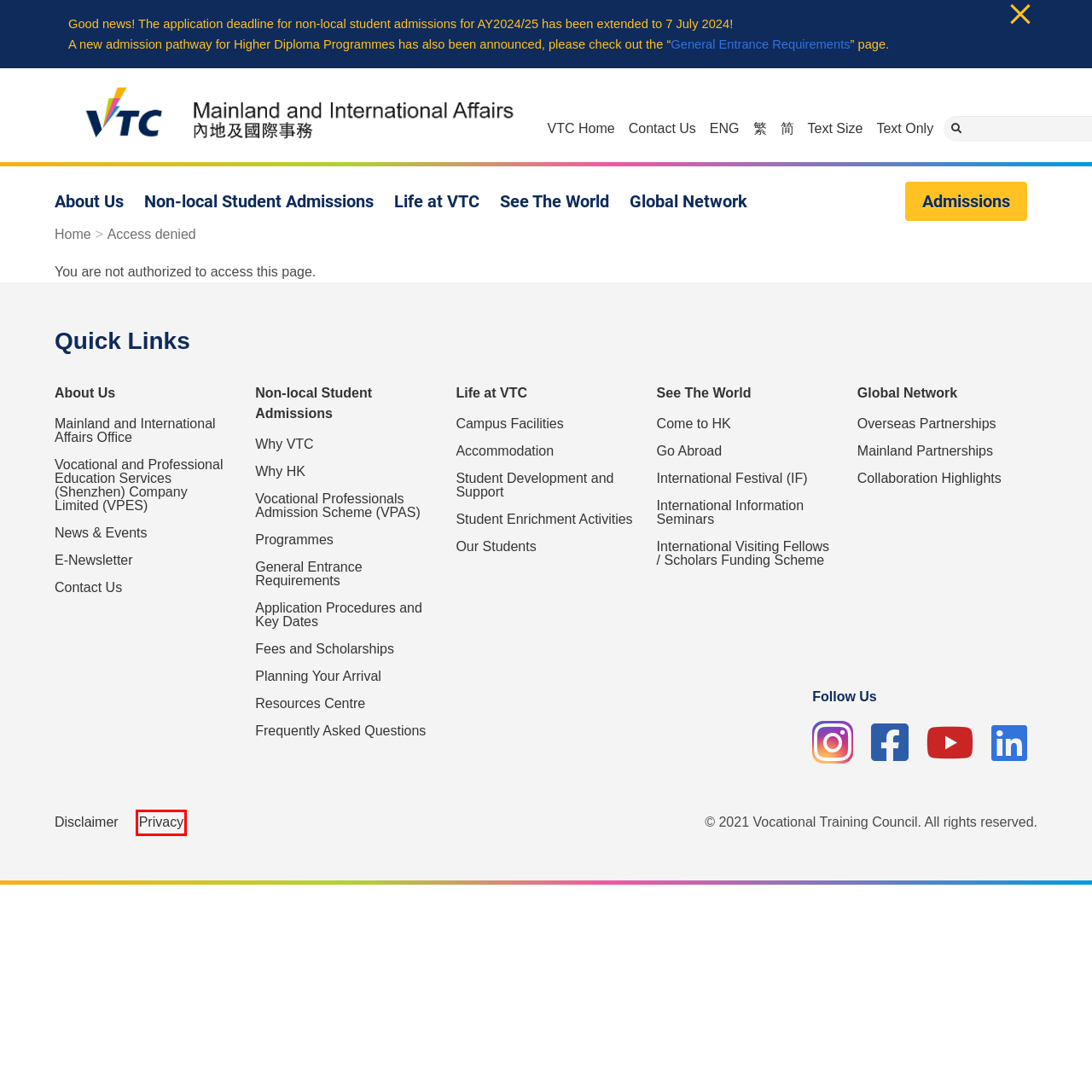You are given a webpage screenshot where a red bounding box highlights an element. Determine the most fitting webpage description for the new page that loads after clicking the element within the red bounding box. Here are the candidates:
A. Disclaimer
B. FAQ | Mainland and International Affairs Office
C. Fees and Scholarships | Mainland and International Affairs Office
D. Student Enrichment Activities | Mainland and International Affairs Office
E. Privacy
F. Why VTC | Mainland and International Affairs Office
G. General Entrance Requirements (International Applicants) | Mainland and International Affairs Office
H. E-Newsletter | Mainland and International Affairs Office

E